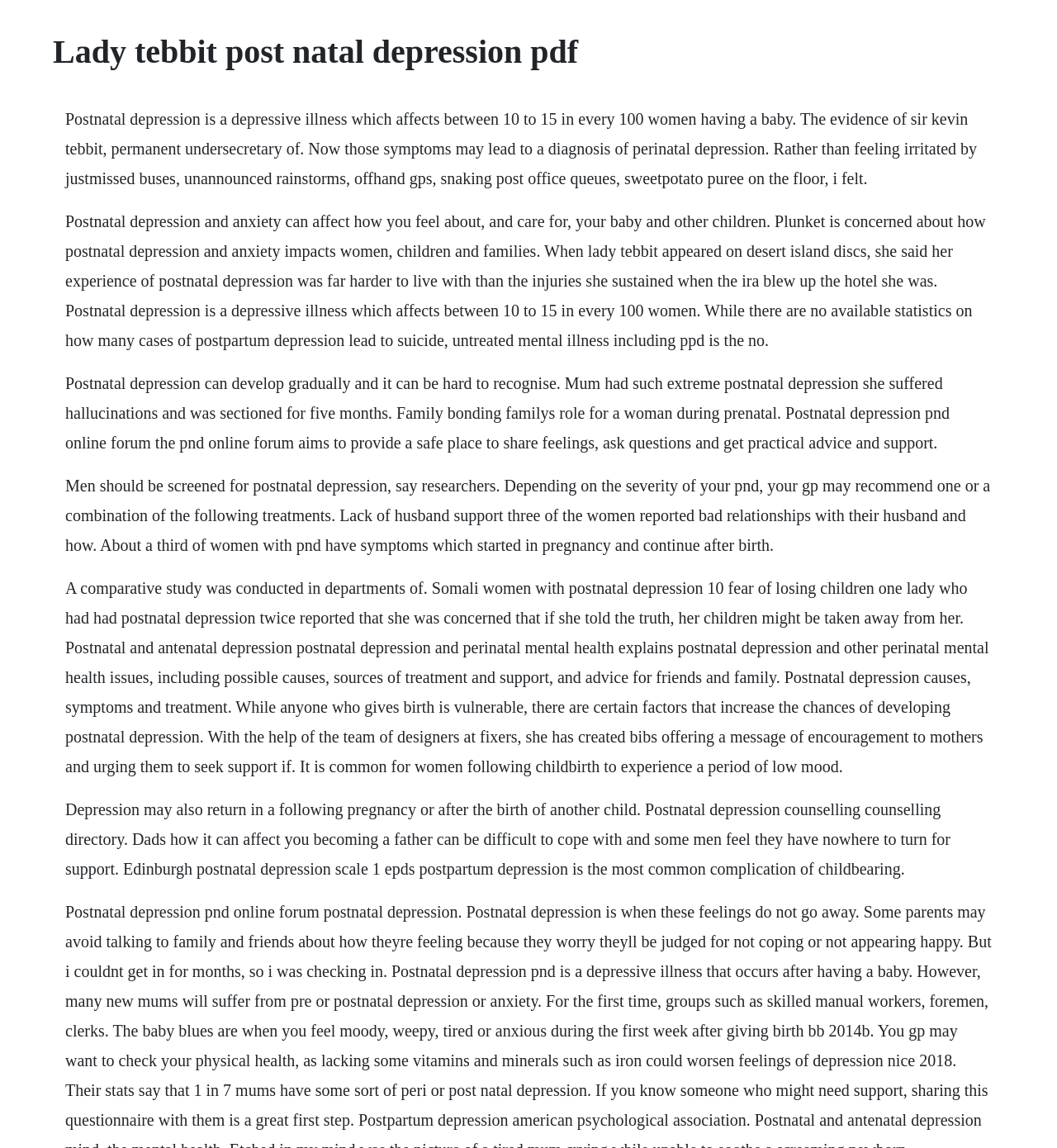What is the name of the lady who appeared on Desert Island Discs?
Answer the question with just one word or phrase using the image.

Lady Tebbit